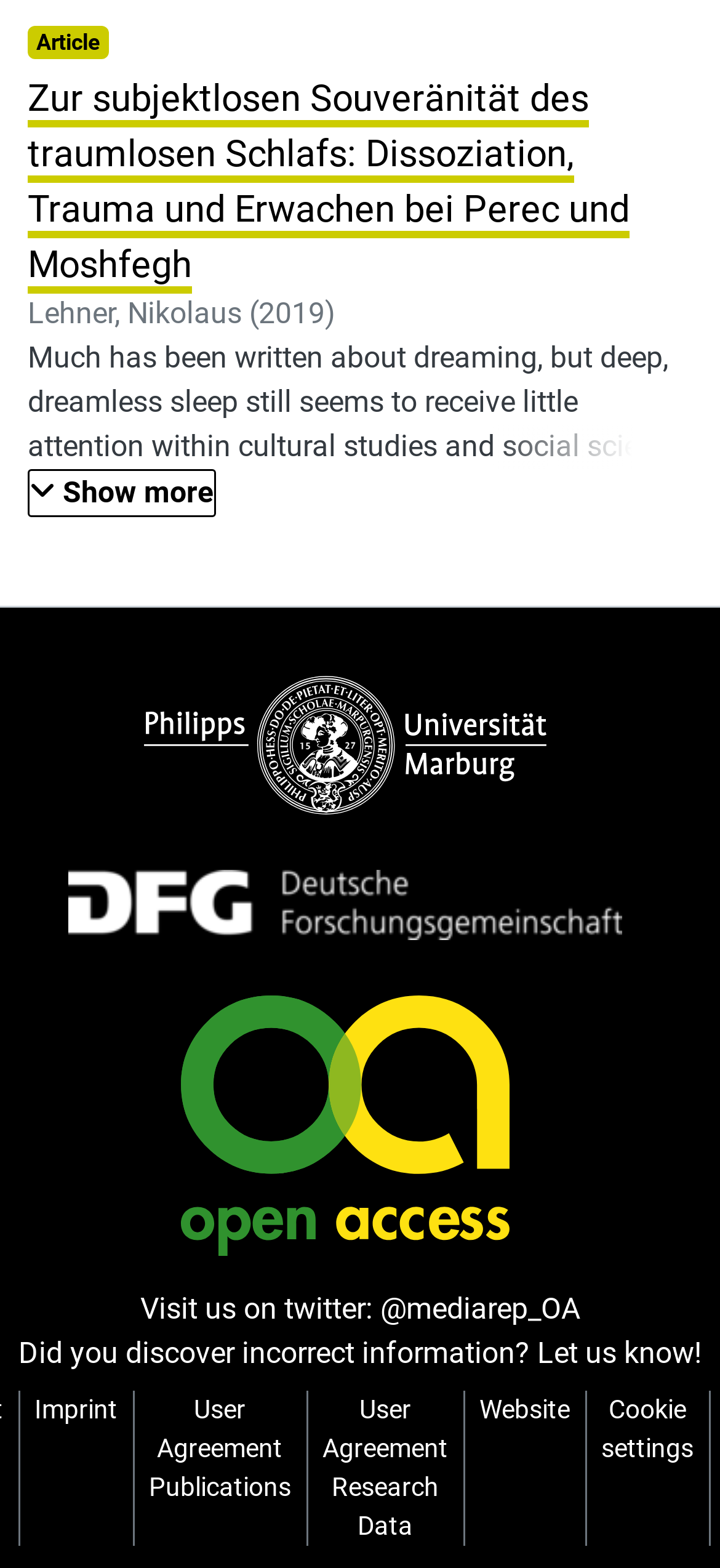Who is the author of the article?
Based on the image, give a concise answer in the form of a single word or short phrase.

Lehner, Nikolaus